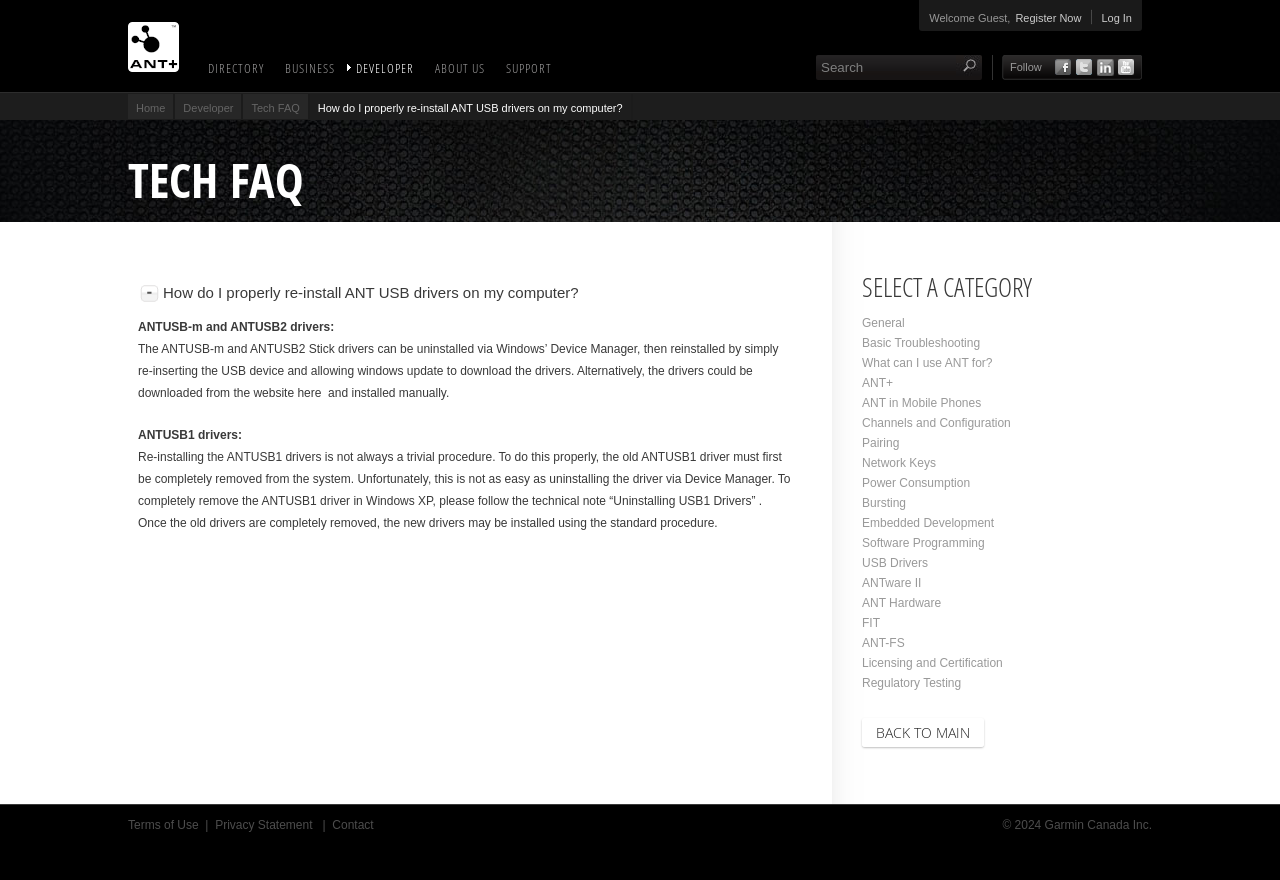For the element described, predict the bounding box coordinates as (top-left x, top-left y, bottom-right x, bottom-right y). All values should be between 0 and 1. Element description: LinkOut - more resources

None